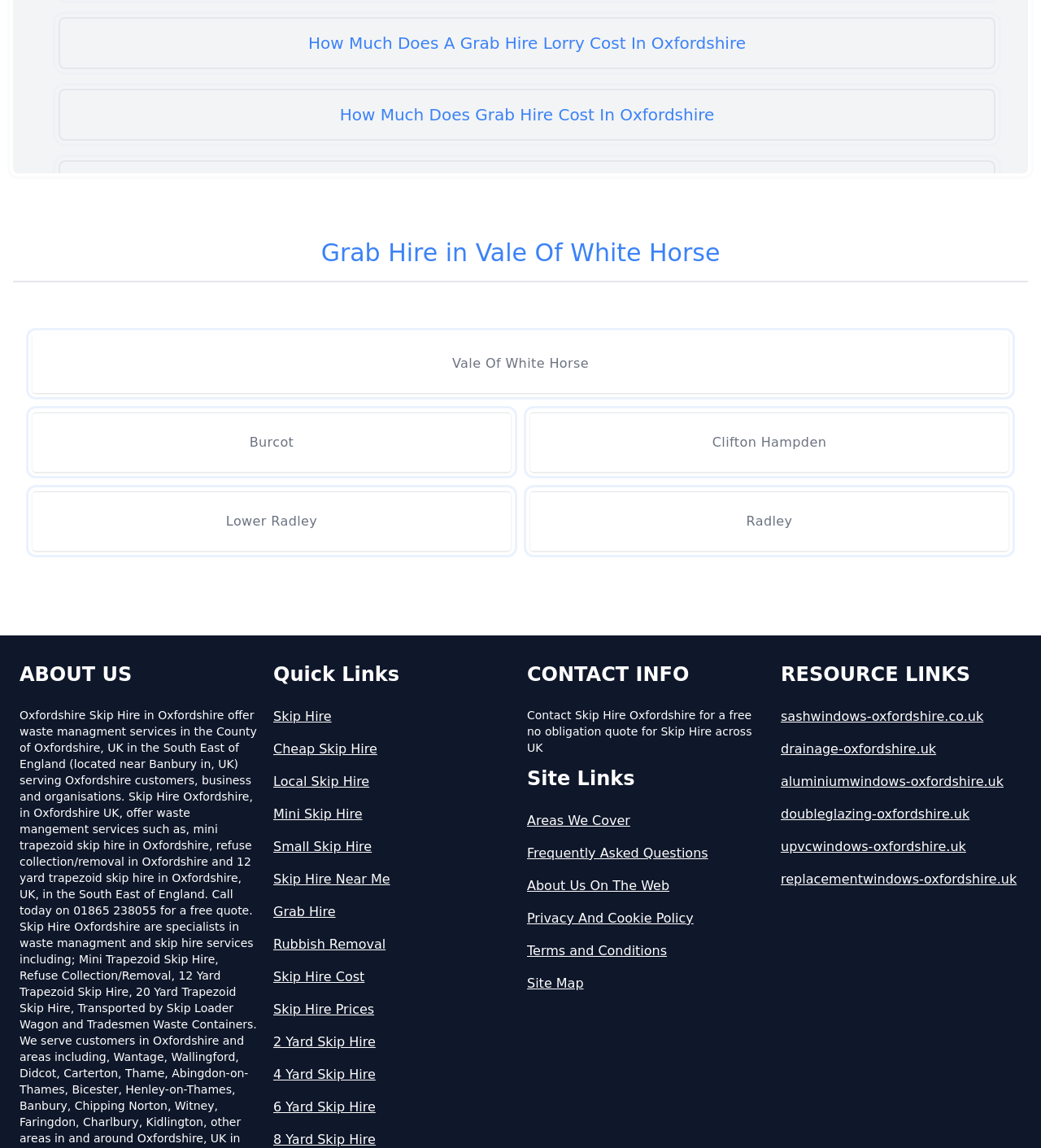What is the contact information for Skip Hire Oxfordshire?
From the image, respond using a single word or phrase.

Contact for a free quote